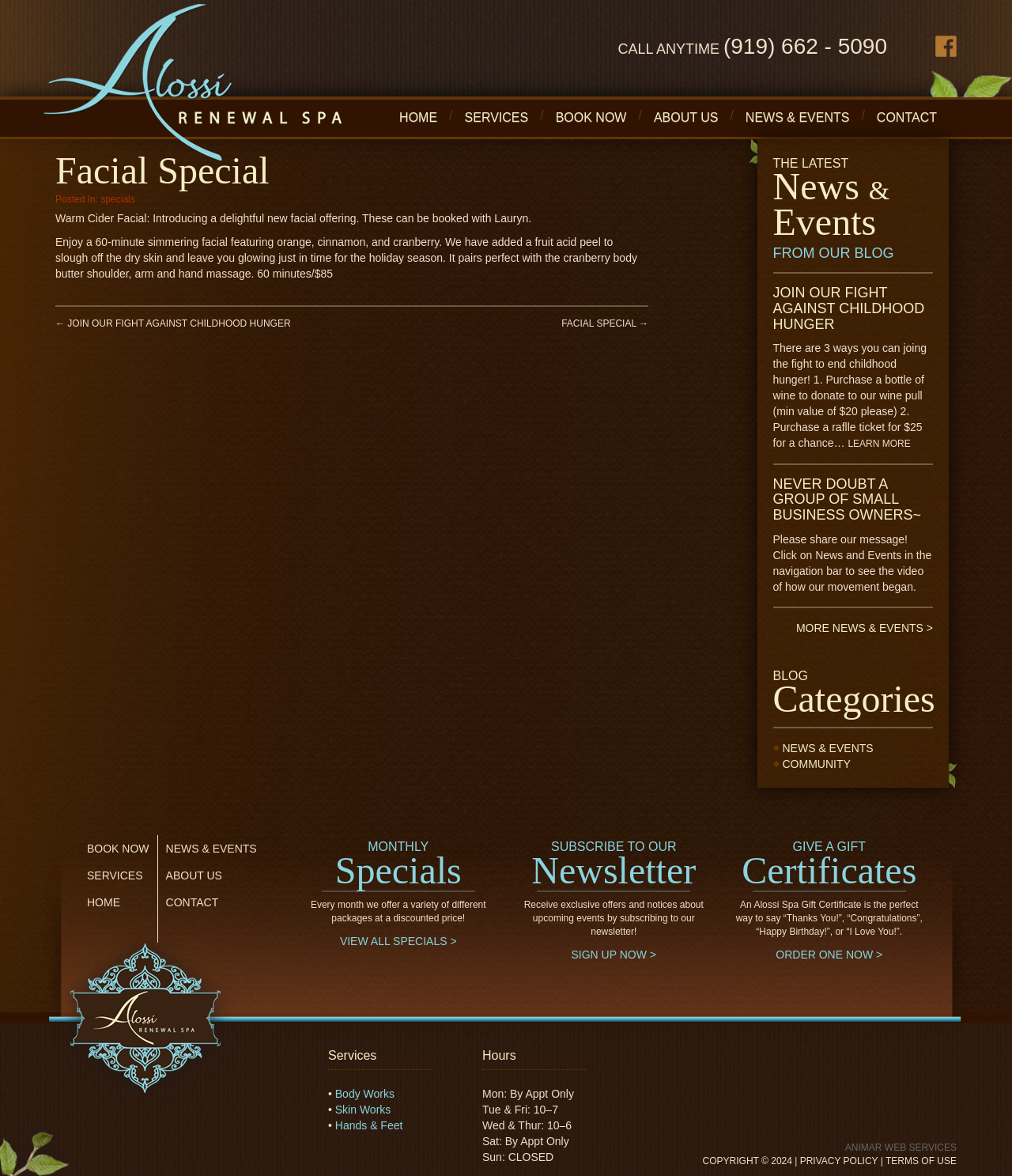Find the bounding box coordinates of the element's region that should be clicked in order to follow the given instruction: "Order a gift certificate". The coordinates should consist of four float numbers between 0 and 1, i.e., [left, top, right, bottom].

[0.767, 0.807, 0.872, 0.817]